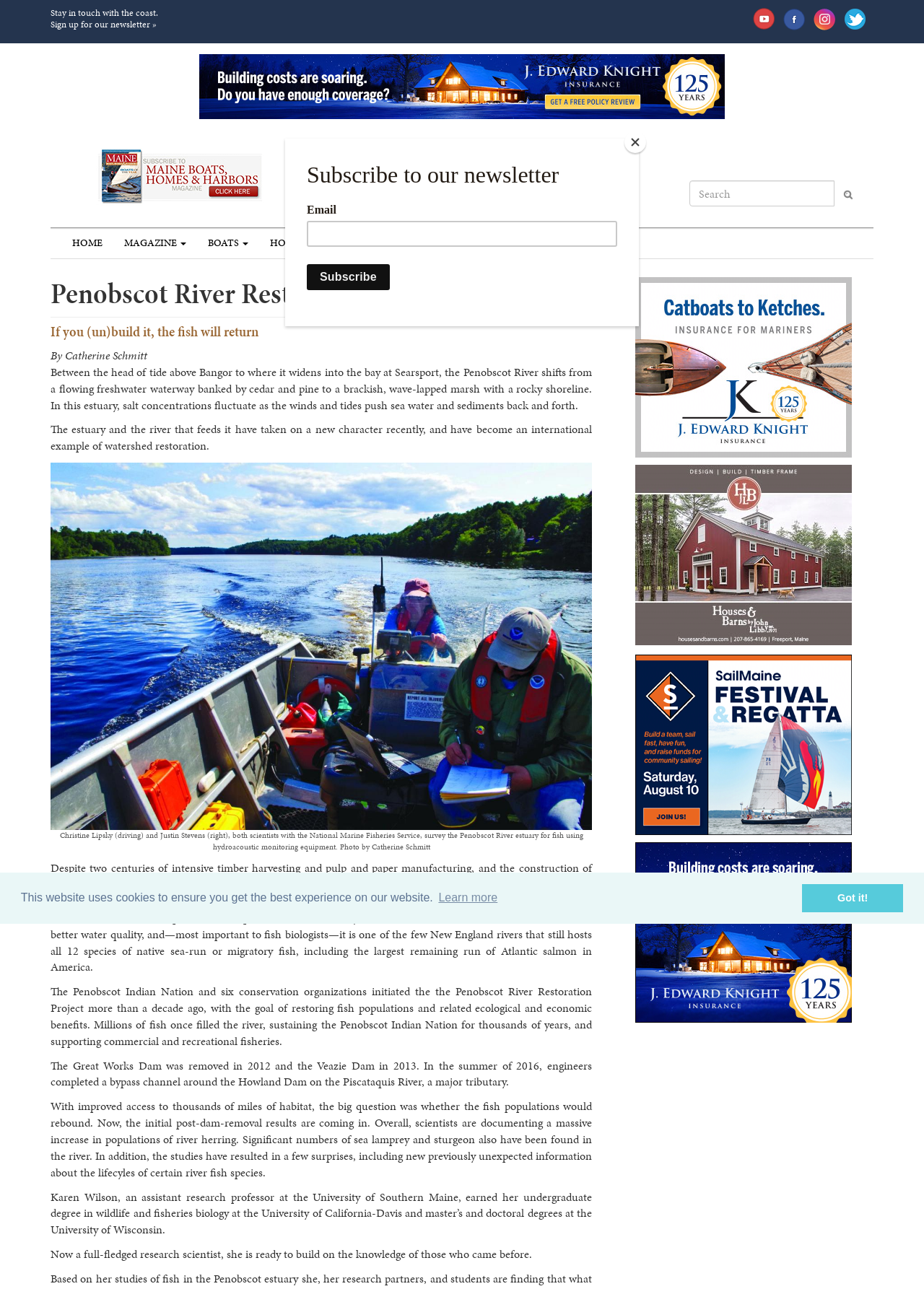Please specify the bounding box coordinates for the clickable region that will help you carry out the instruction: "Sign up for the newsletter".

[0.055, 0.014, 0.17, 0.024]